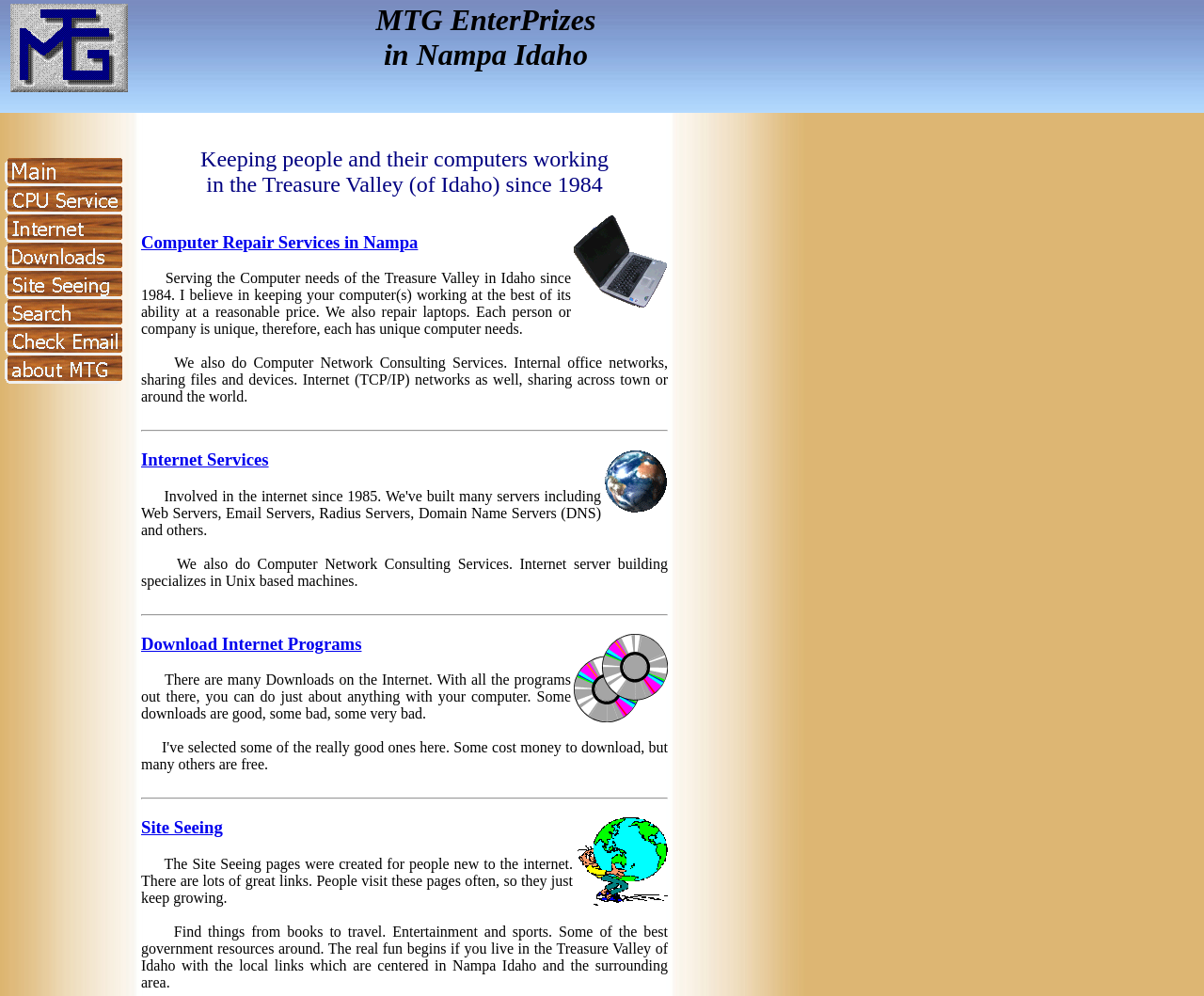Given the element description, predict the bounding box coordinates in the format (top-left x, top-left y, bottom-right x, bottom-right y), using floating point numbers between 0 and 1: Site Seeing

[0.117, 0.821, 0.555, 0.875]